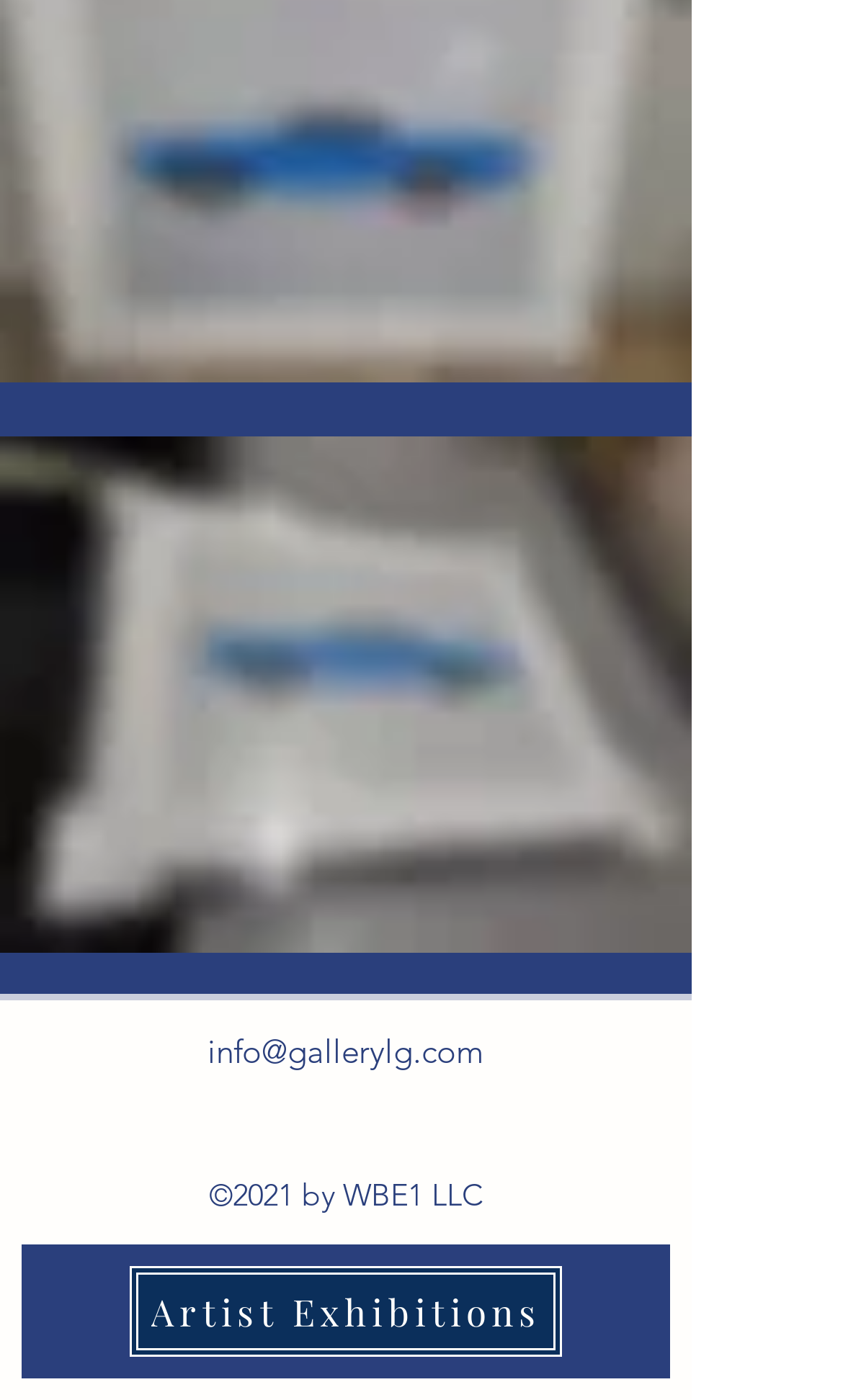Using floating point numbers between 0 and 1, provide the bounding box coordinates in the format (top-left x, top-left y, bottom-right x, bottom-right y). Locate the UI element described here: Artist Exhibitions

[0.154, 0.904, 0.667, 0.969]